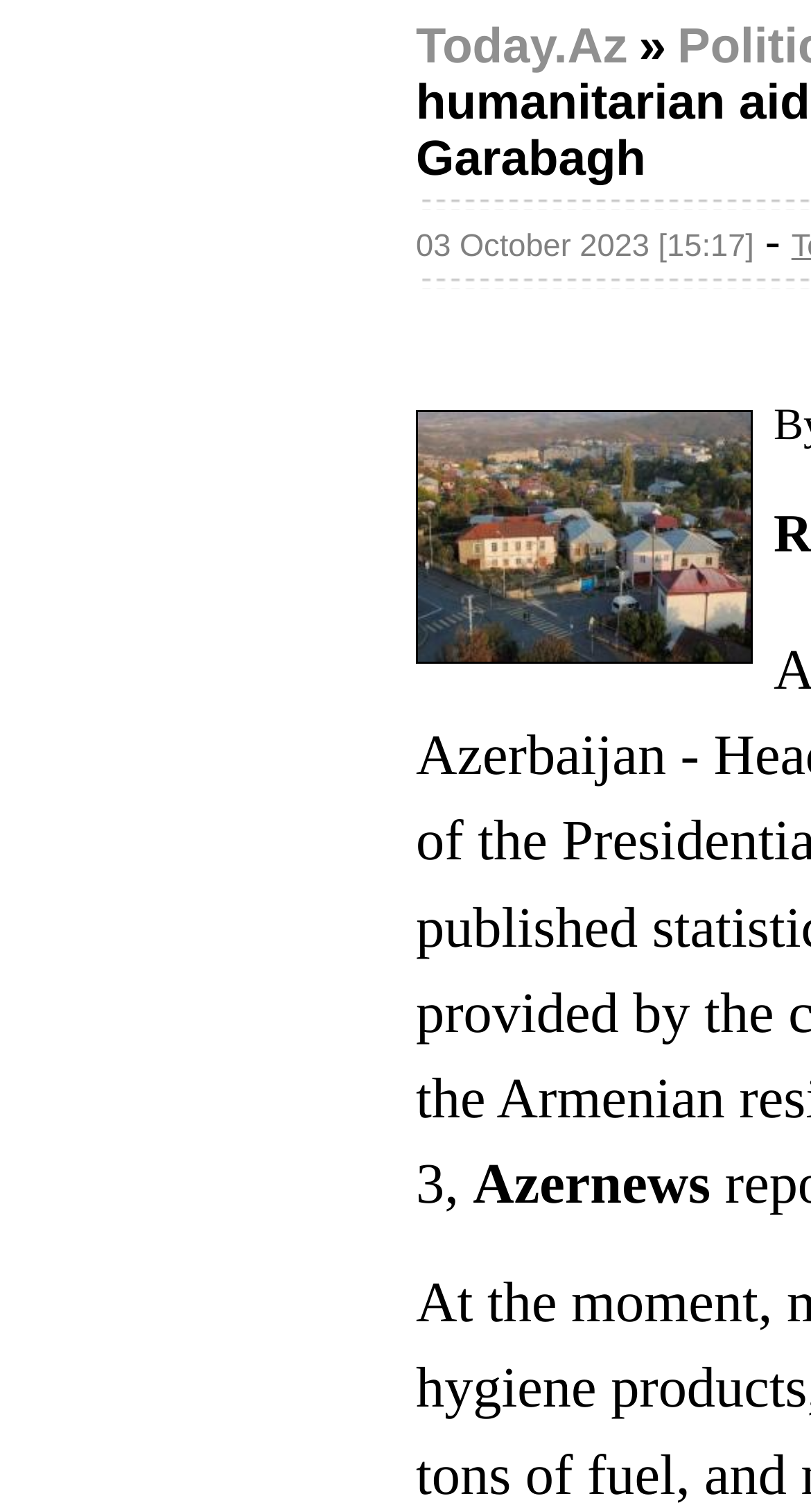Please determine the bounding box coordinates for the element with the description: "Today.Az".

[0.513, 0.014, 0.774, 0.05]